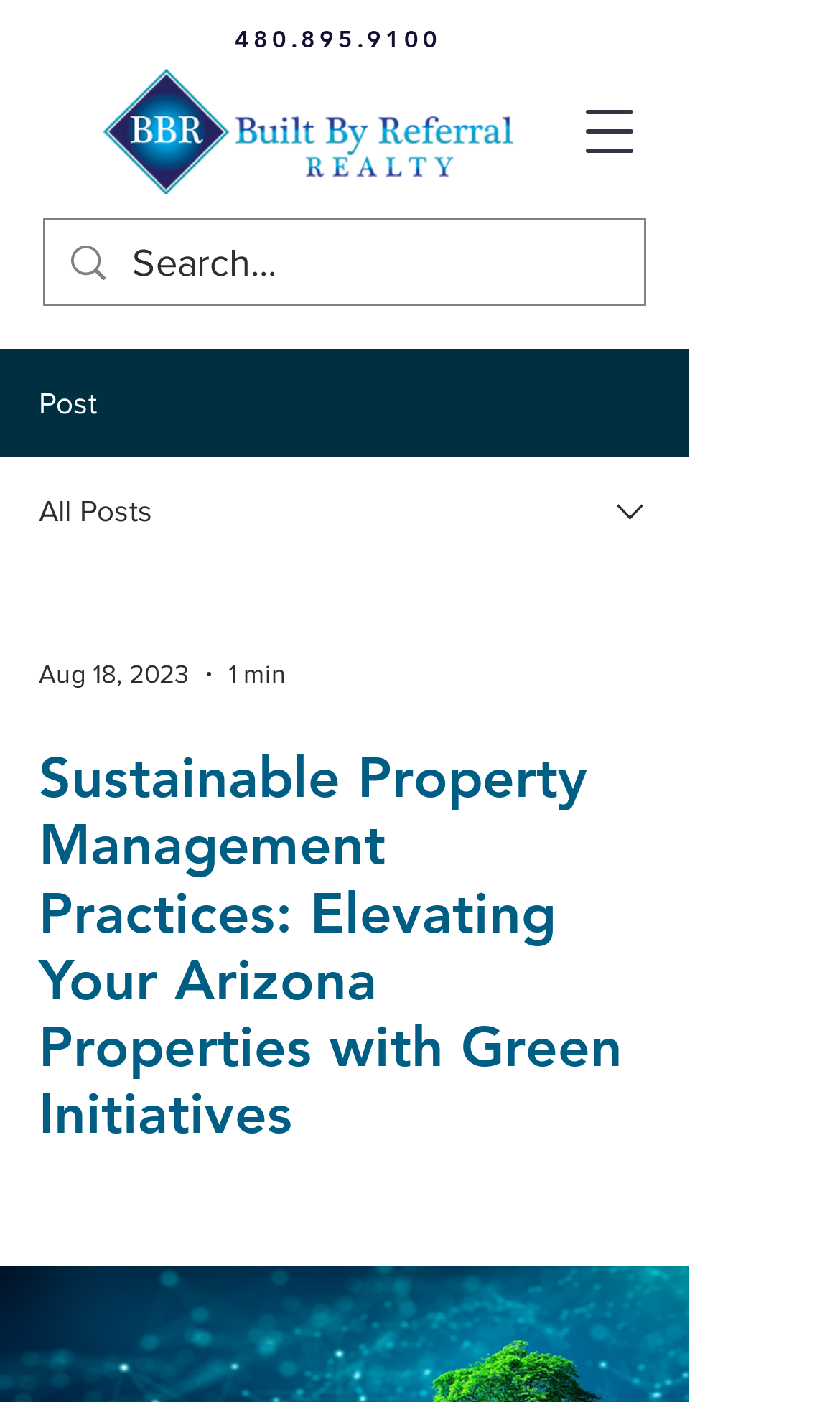Please find the bounding box for the UI element described by: "aria-label="Search..." name="q" placeholder="Search..."".

[0.157, 0.157, 0.669, 0.22]